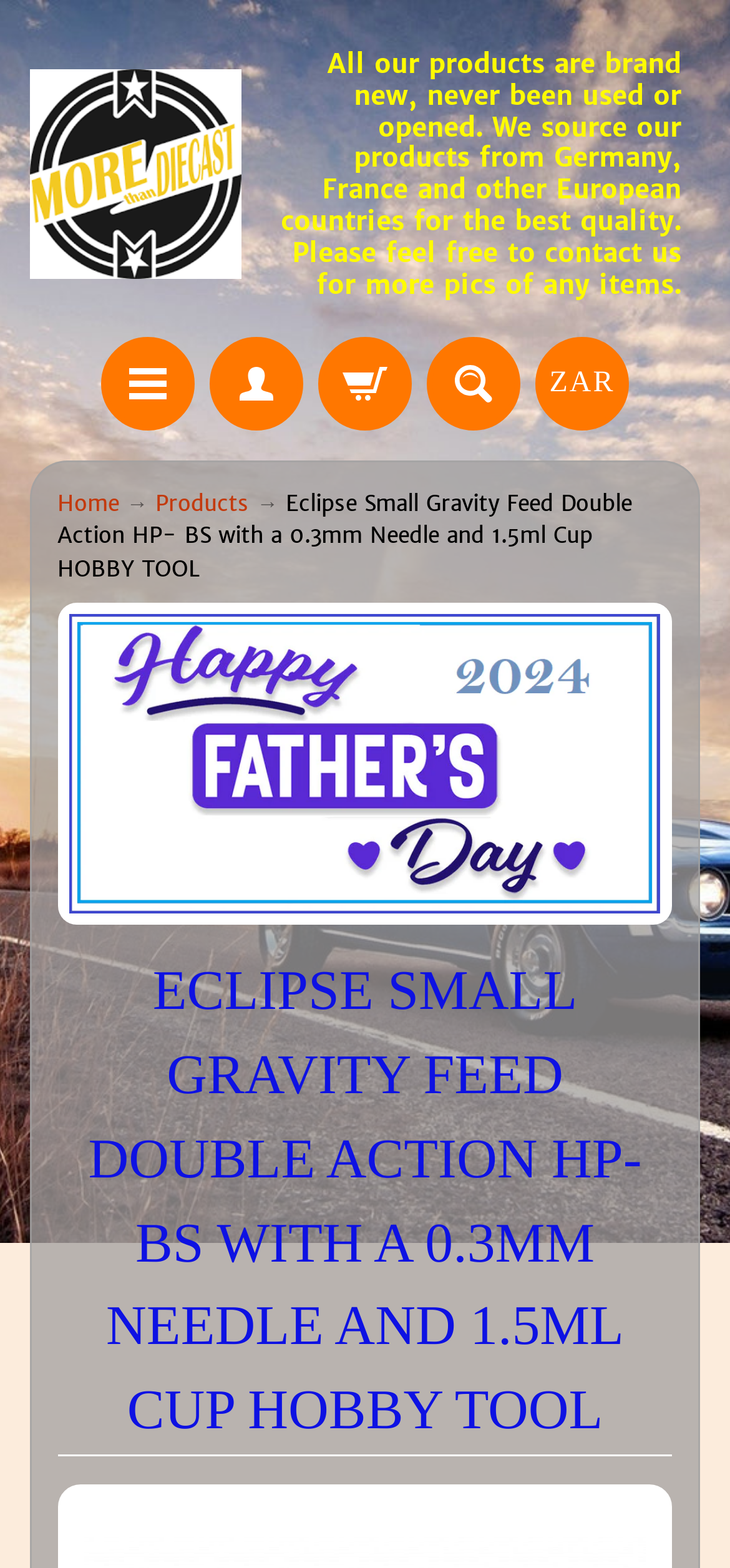What type of product is being sold?
Please provide a comprehensive answer based on the details in the screenshot.

Based on the webpage content, specifically the product name 'Eclipse Small Gravity Feed Double Action HP- BS with a 0.3mm Needle and 1.5ml Cup', it appears that the vendor is selling an airbrush product.